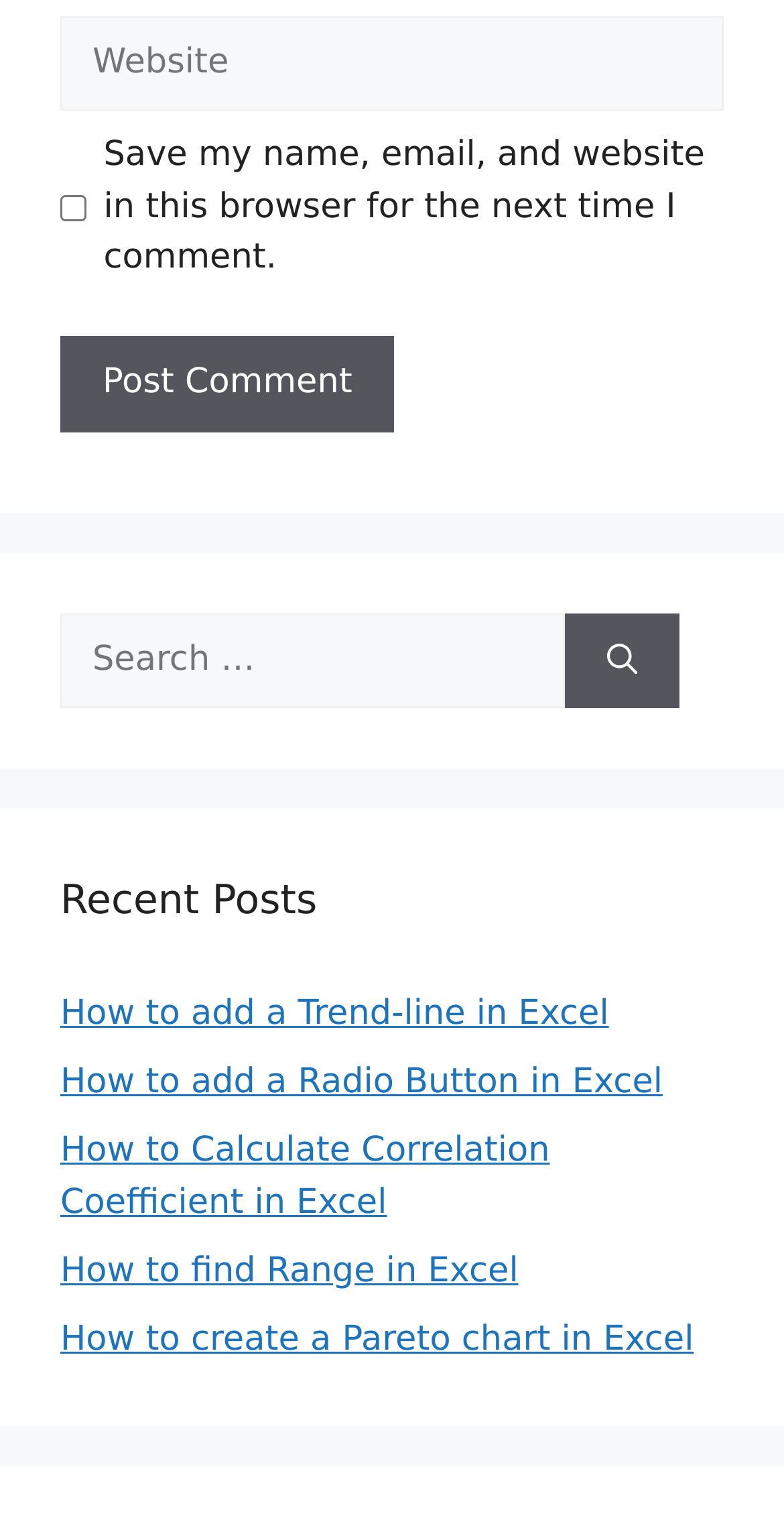Based on the visual content of the image, answer the question thoroughly: How many posts are listed under 'Recent Posts'?

The 'Recent Posts' section contains five links to different posts, including 'How to add a Trend-line in Excel', 'How to add a Radio Button in Excel', and three others.